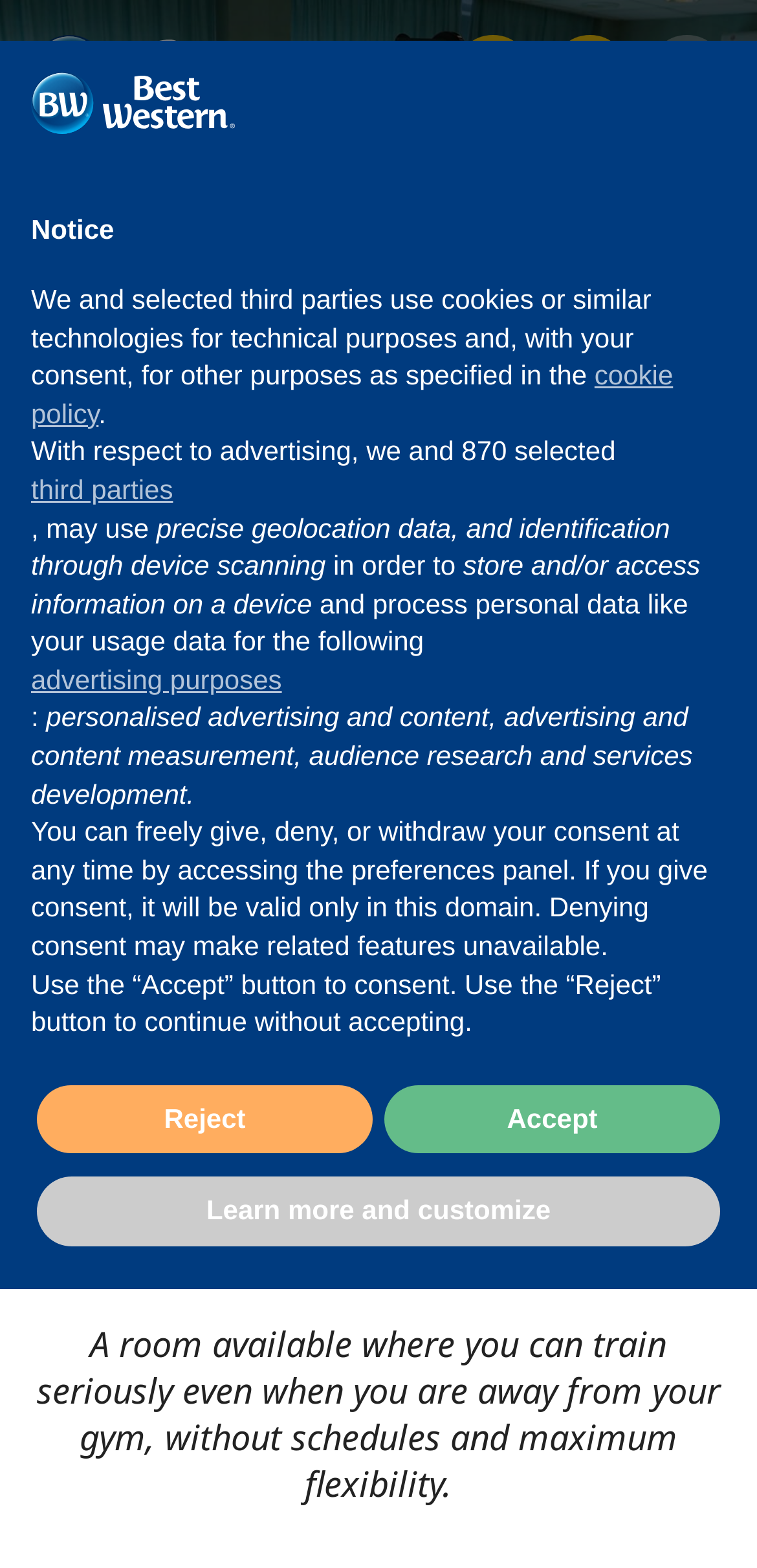Find the bounding box coordinates of the element you need to click on to perform this action: 'Click the 'Check Out' link'. The coordinates should be represented by four float values between 0 and 1, in the format [left, top, right, bottom].

[0.416, 0.577, 0.562, 0.598]